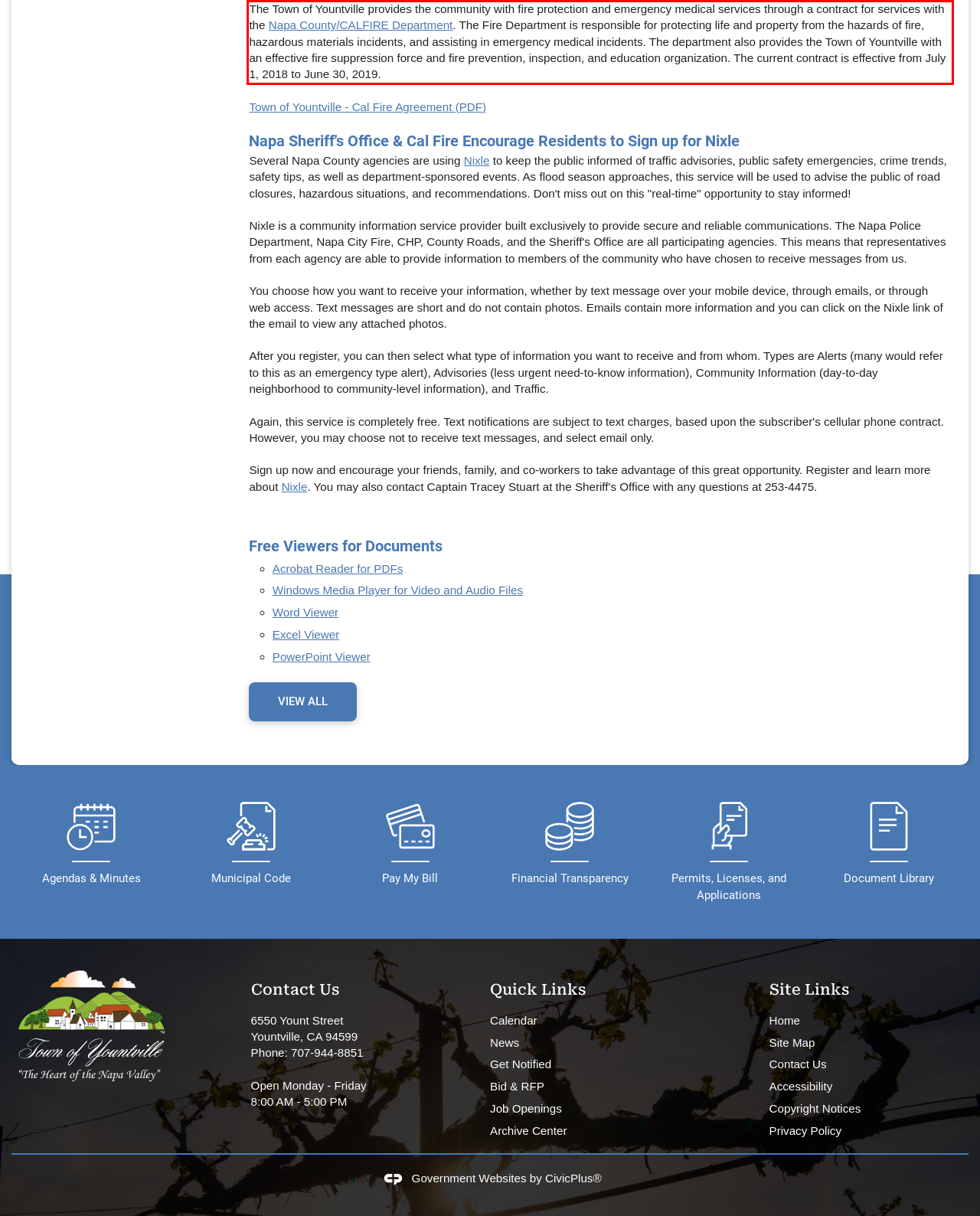Please examine the webpage screenshot containing a red bounding box and use OCR to recognize and output the text inside the red bounding box.

The Town of Yountville provides the community with fire protection and emergency medical services through a contract for services with the Napa County/CALFIRE Department. The Fire Department is responsible for protecting life and property from the hazards of fire, hazardous materials incidents, and assisting in emergency medical incidents. The department also provides the Town of Yountville with an effective fire suppression force and fire prevention, inspection, and education organization. The current contract is effective from July 1, 2018 to June 30, 2019.